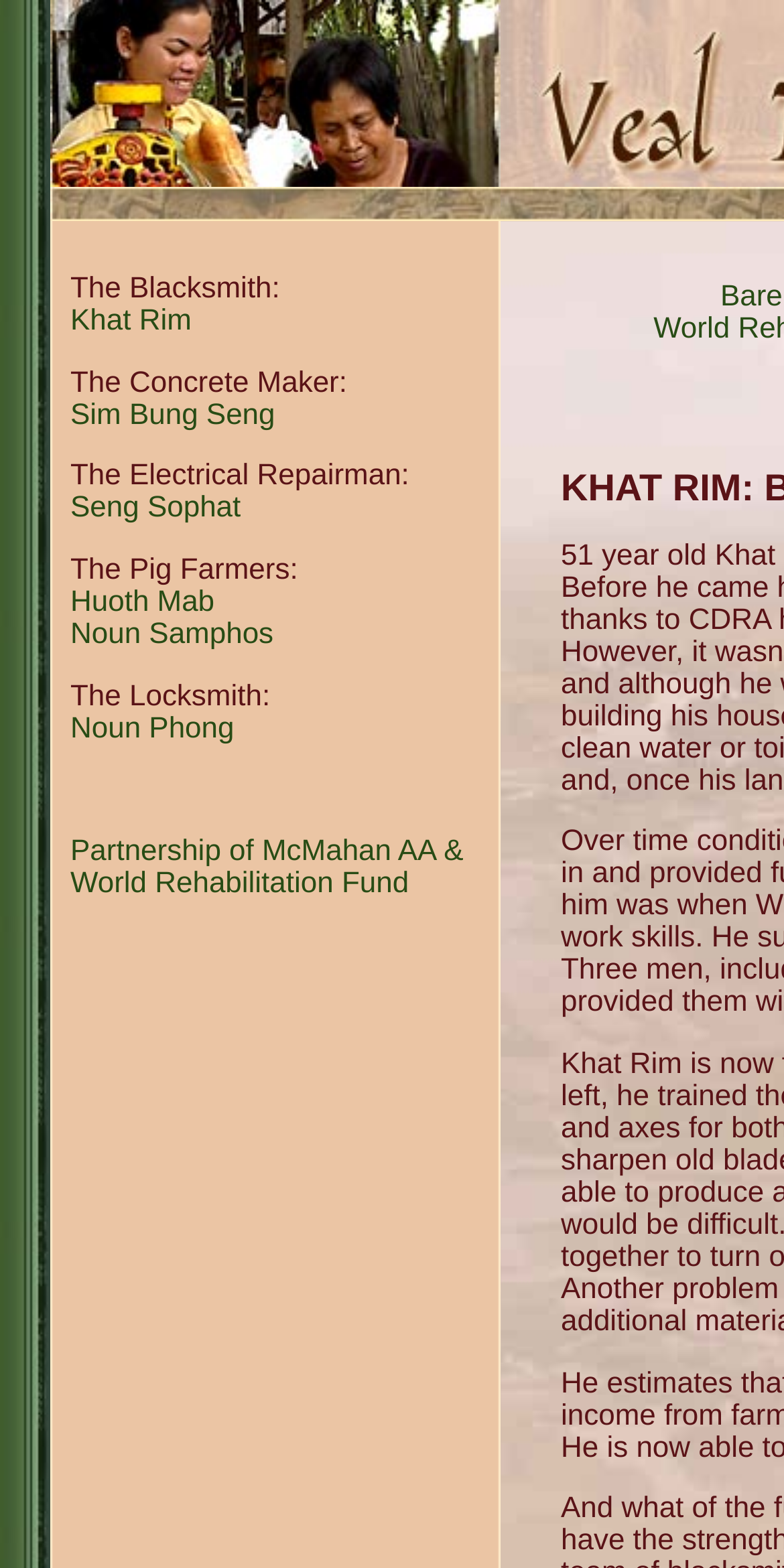Describe all the key features and sections of the webpage thoroughly.

The webpage is about Veal Thom Profiles, a PACE project update. At the top, there is an image with the caption "future of cambodia". Below the image, there is a table with a single row and multiple columns. The table contains a list of profiles, each with a title and a corresponding link. The titles include "The Blacksmith", "The Concrete Maker", "The Electrical Repairman", "The Pig Farmers", and "The Locksmith". Each title is followed by a link to the respective profile, such as "Khat Rim" for "The Blacksmith" and "Sim Bung Seng" for "The Concrete Maker". The list also includes a partnership mention, "Partnership of McMahan AA & World Rehabilitation Fund", which is also a link. The entire table is centered on the page, with the image above it.